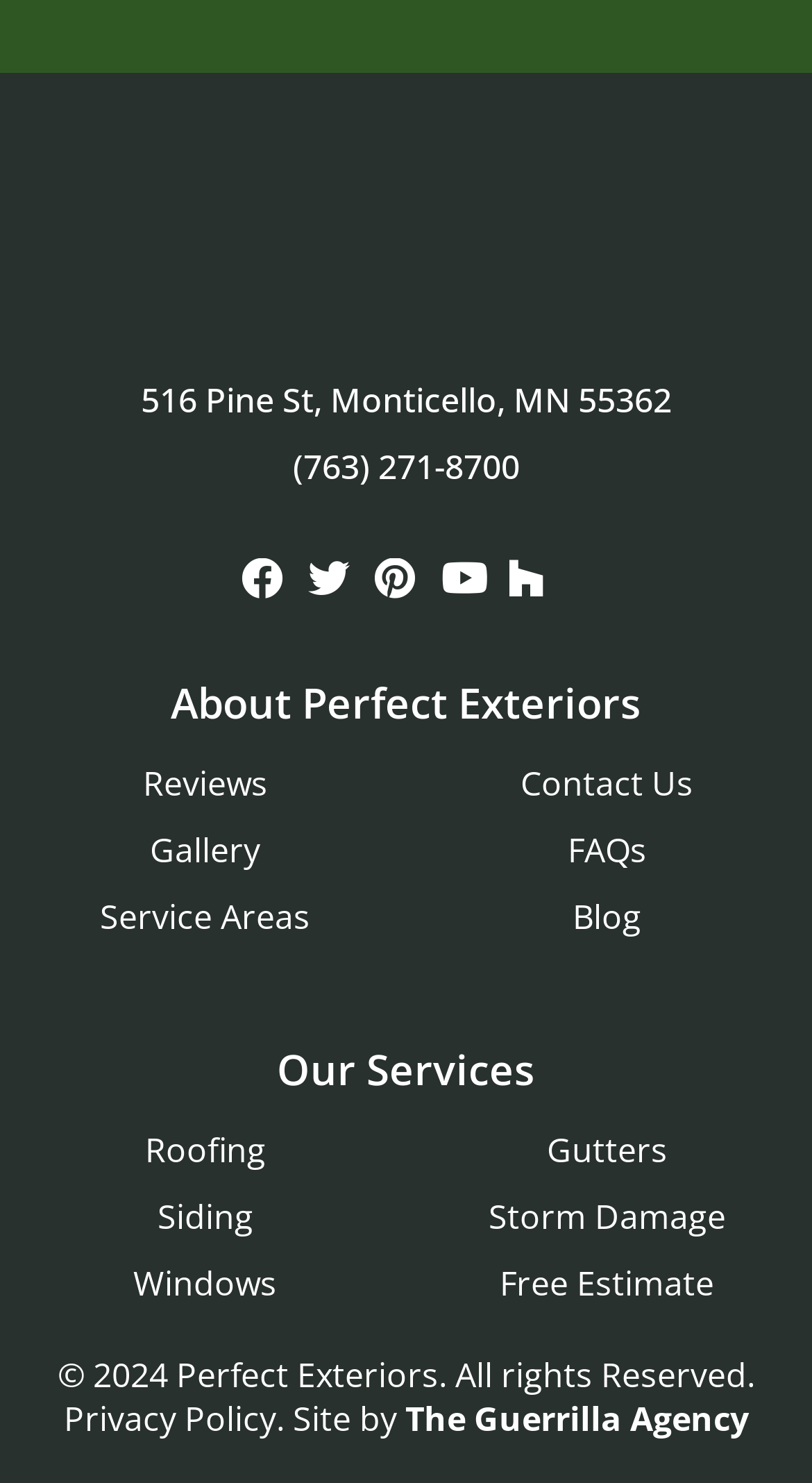Please determine the bounding box coordinates of the element's region to click in order to carry out the following instruction: "Call the company". The coordinates should be four float numbers between 0 and 1, i.e., [left, top, right, bottom].

[0.36, 0.3, 0.64, 0.331]